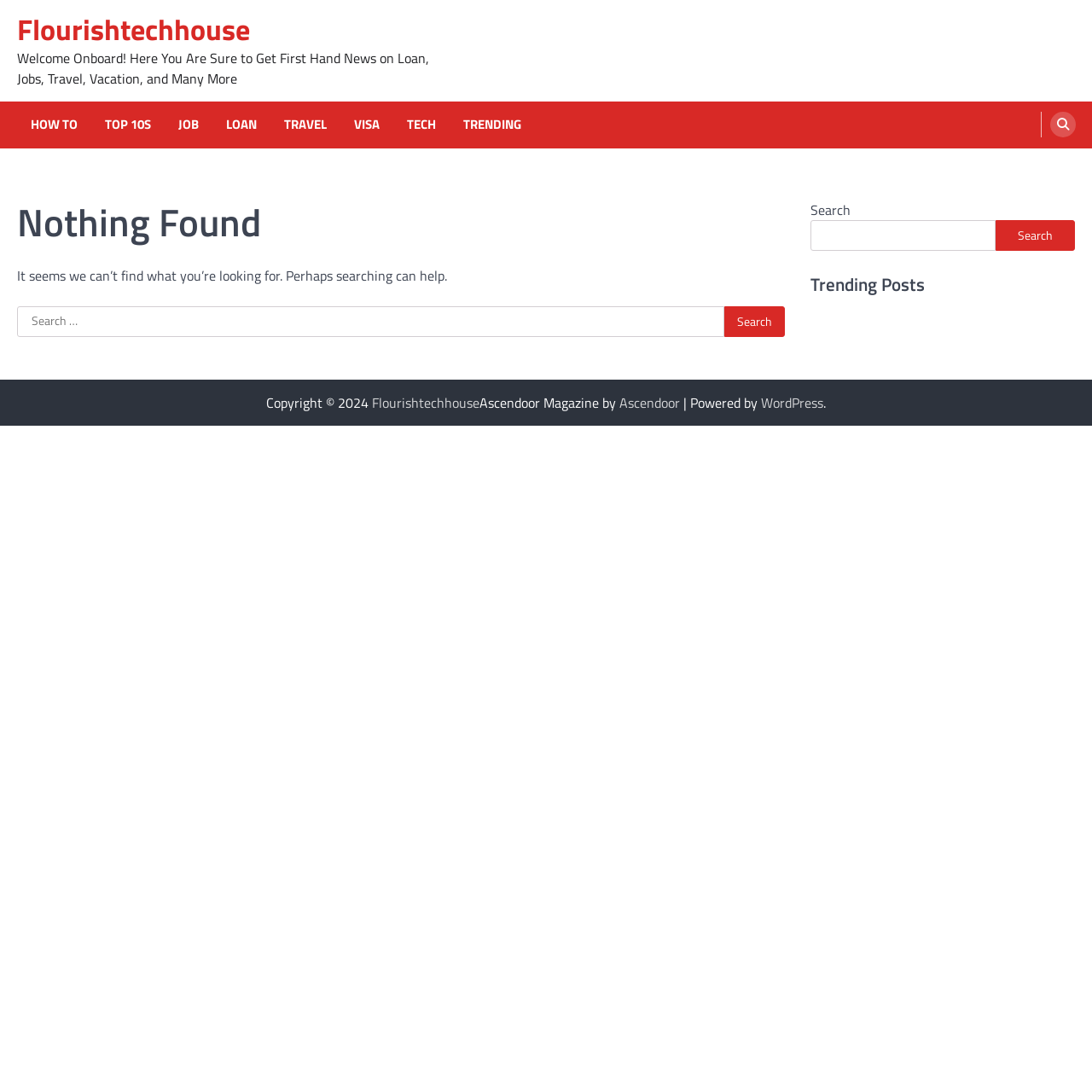Please determine the bounding box coordinates for the UI element described here. Use the format (top-left x, top-left y, bottom-right x, bottom-right y) with values bounded between 0 and 1: Top 10s

[0.09, 0.105, 0.145, 0.123]